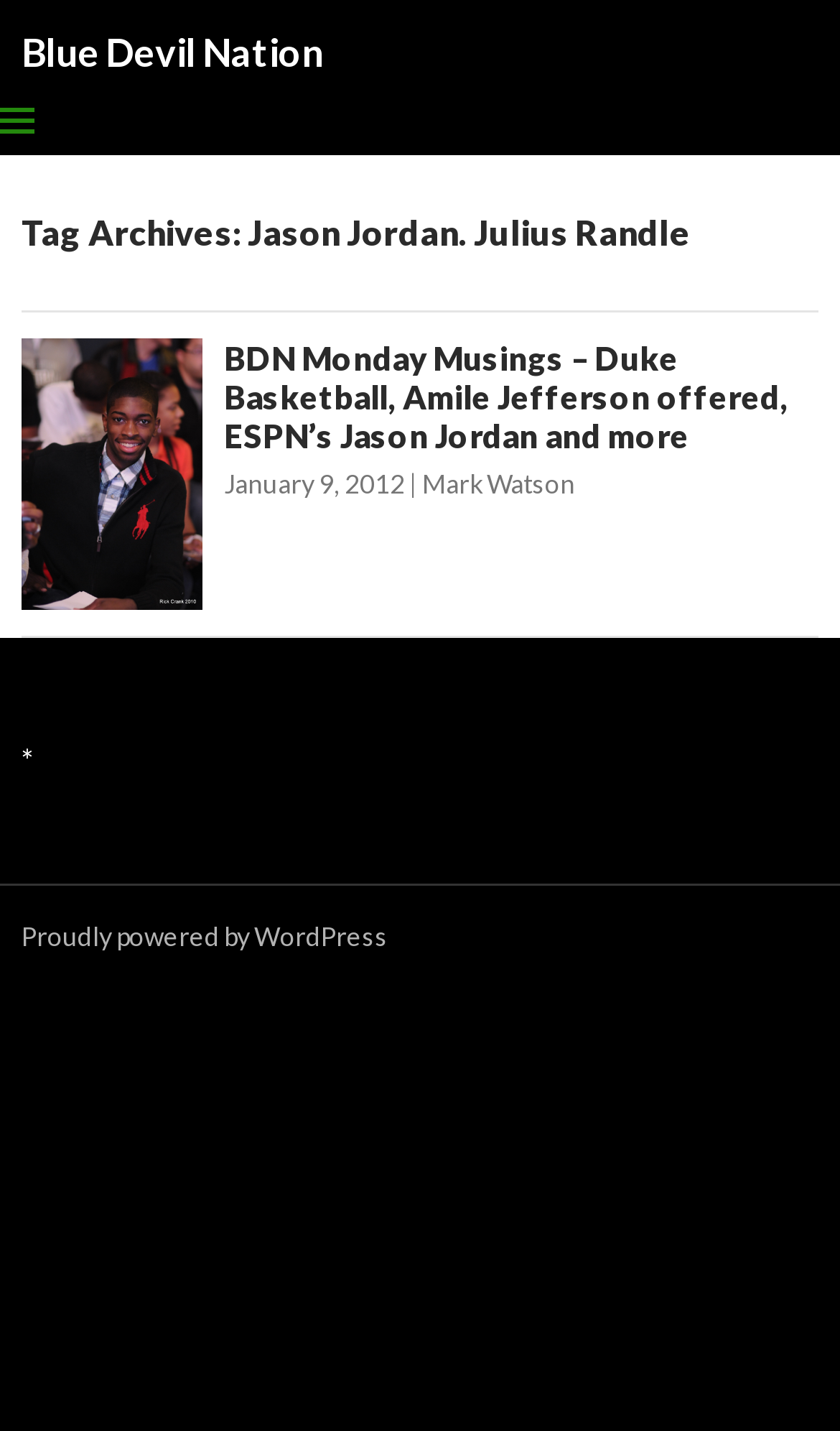Observe the image and answer the following question in detail: Who is the author of the article?

The author of the article can be determined by looking at the link element within the article section, which contains the text 'Mark Watson'.